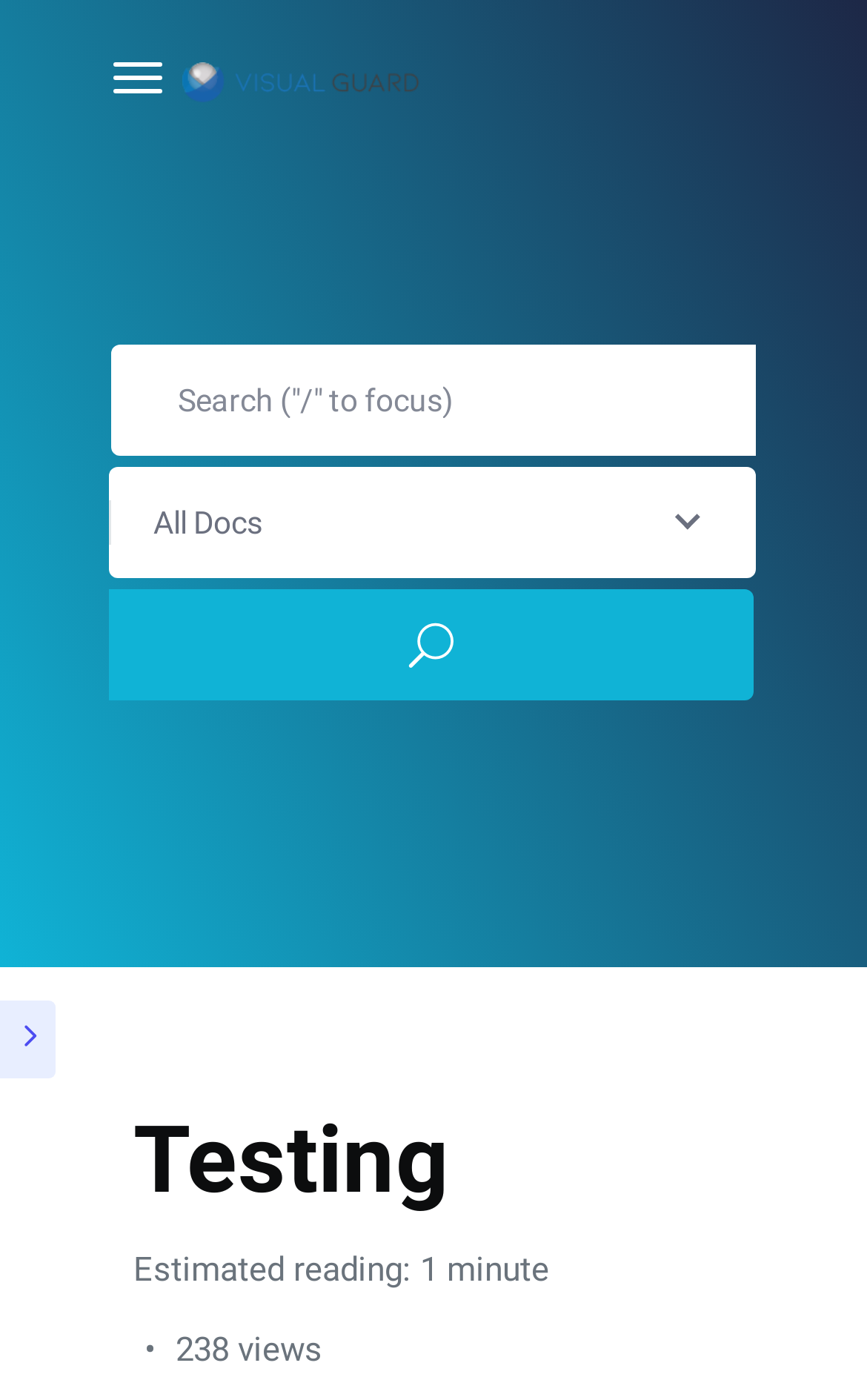Write a detailed summary of the webpage, including text, images, and layout.

The webpage is about testing Visual Guard configuration files. At the top left, there is a button and a link to "Visual-Guard" with an accompanying image. The link is situated to the right of the button. Below these elements, there are three images of leaves, one at the top left, one at the top right, and one at the bottom left. 

On the right side of the page, there is a search bar with a search box and a button labeled "U". Below the search bar, there is a list of documents and guides, including "How to integrate?", "How to use .Net API?", and "Visual Guard Documentation". 

The main content of the page starts with a heading "Testing" at the bottom left, followed by a brief description of the estimated reading time, "1 minute", and the number of views, "238 views".